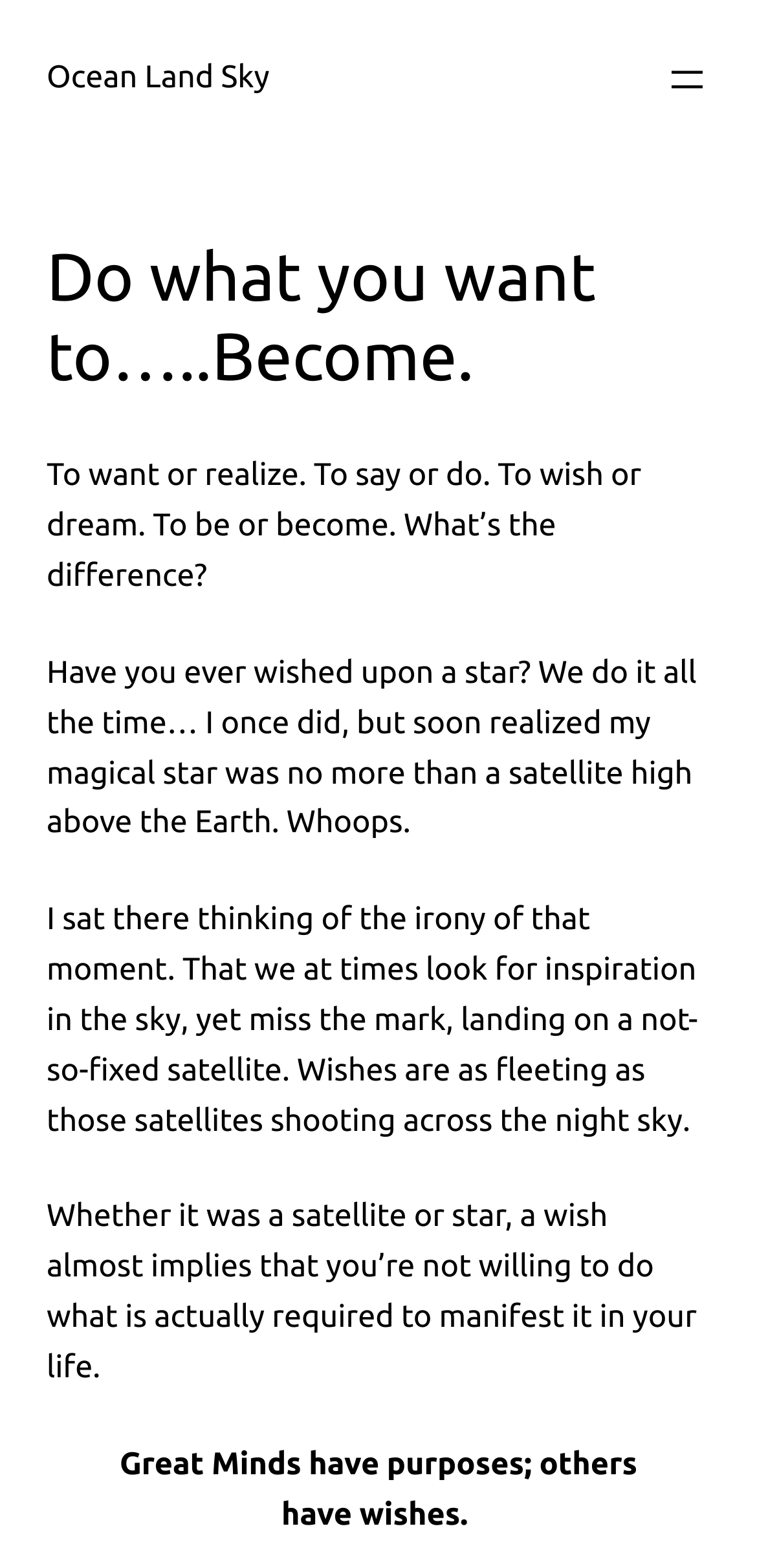Answer this question in one word or a short phrase: What is the tone of the author's writing?

Reflective